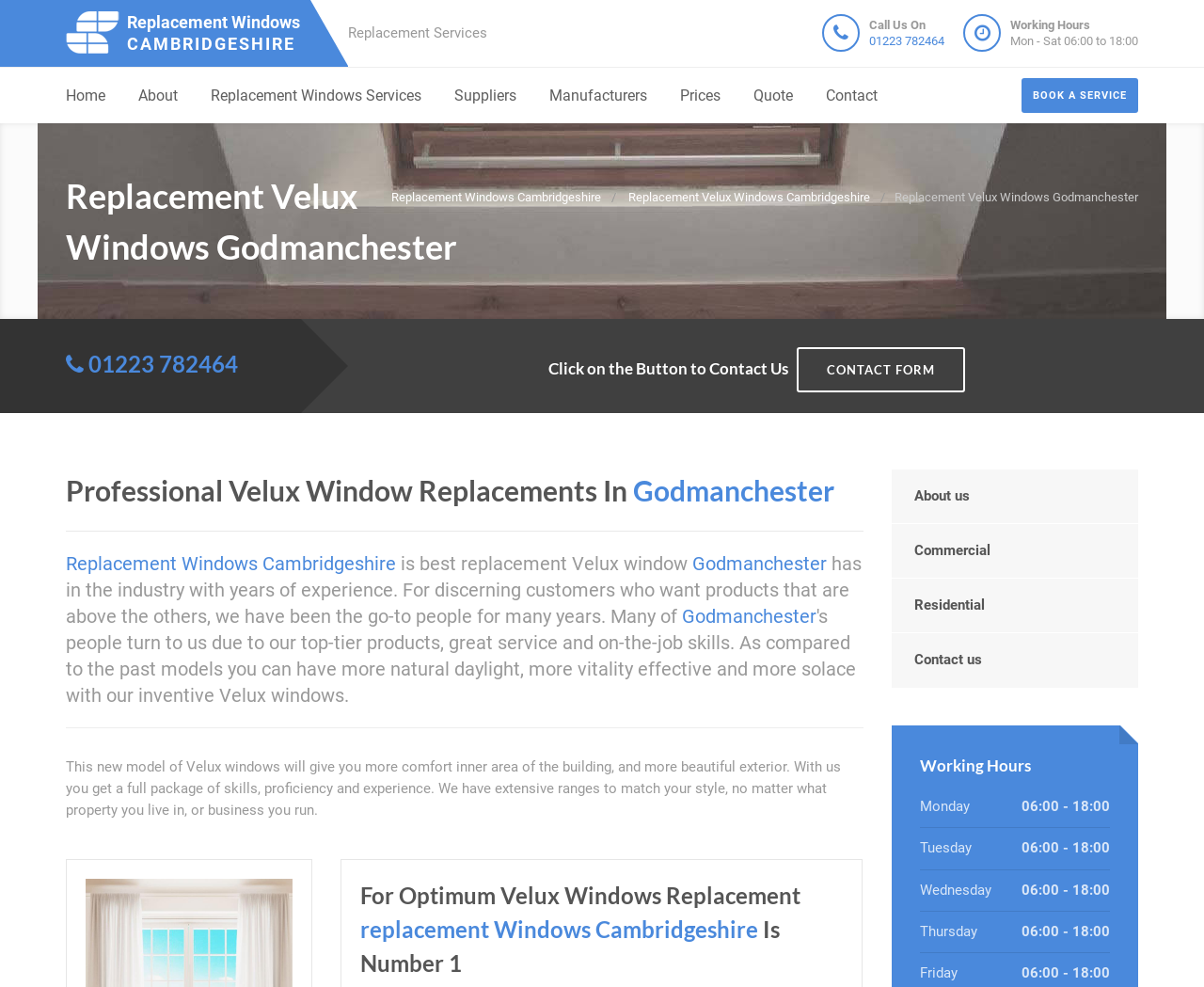What are the working hours of the company?
Your answer should be a single word or phrase derived from the screenshot.

Mon - Sat 06:00 to 18:00